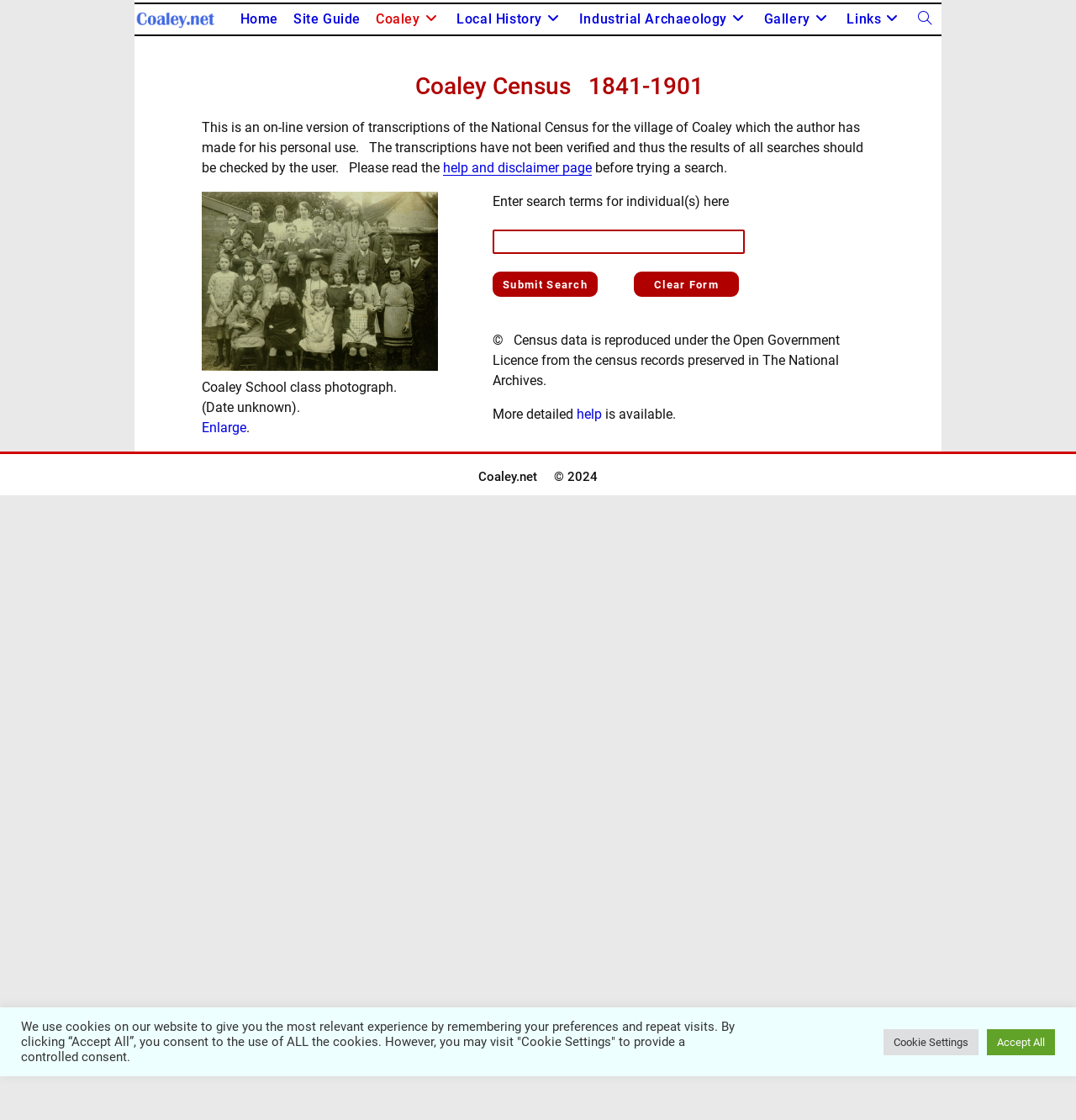Identify the bounding box coordinates of the clickable region necessary to fulfill the following instruction: "Go to Home page". The bounding box coordinates should be four float numbers between 0 and 1, i.e., [left, top, right, bottom].

[0.216, 0.004, 0.266, 0.031]